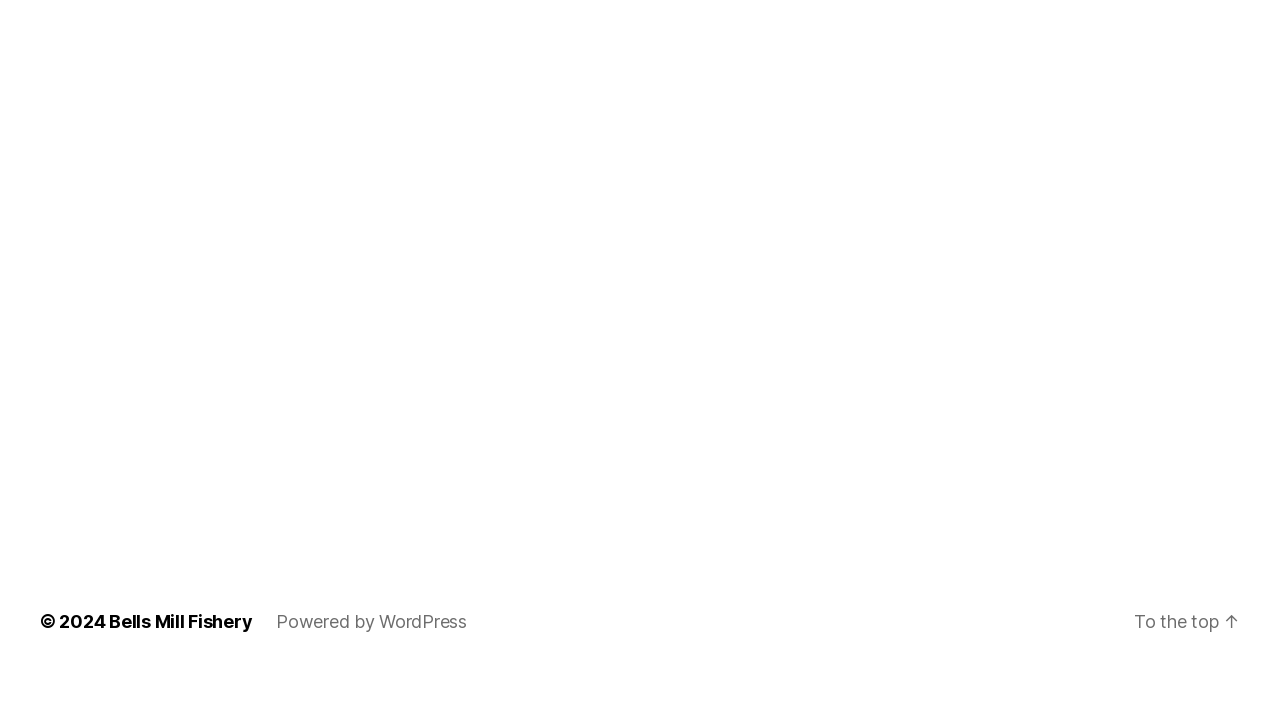Given the description of a UI element: "Powered by WordPress", identify the bounding box coordinates of the matching element in the webpage screenshot.

[0.216, 0.905, 0.365, 0.935]